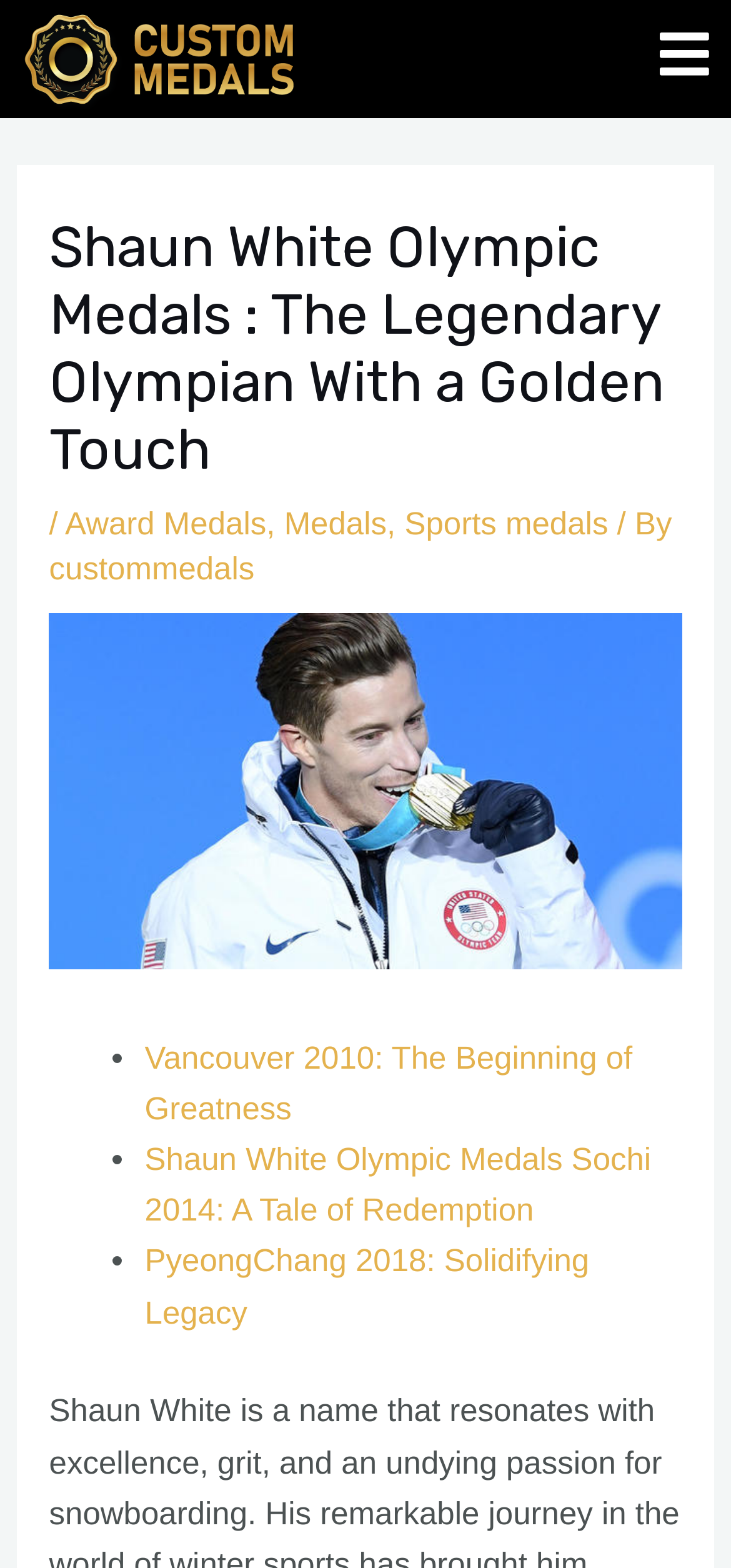Determine the bounding box coordinates of the clickable region to carry out the instruction: "Explore Shaun White Olympic Medals Sochi 2014: A Tale of Redemption".

[0.198, 0.728, 0.891, 0.784]